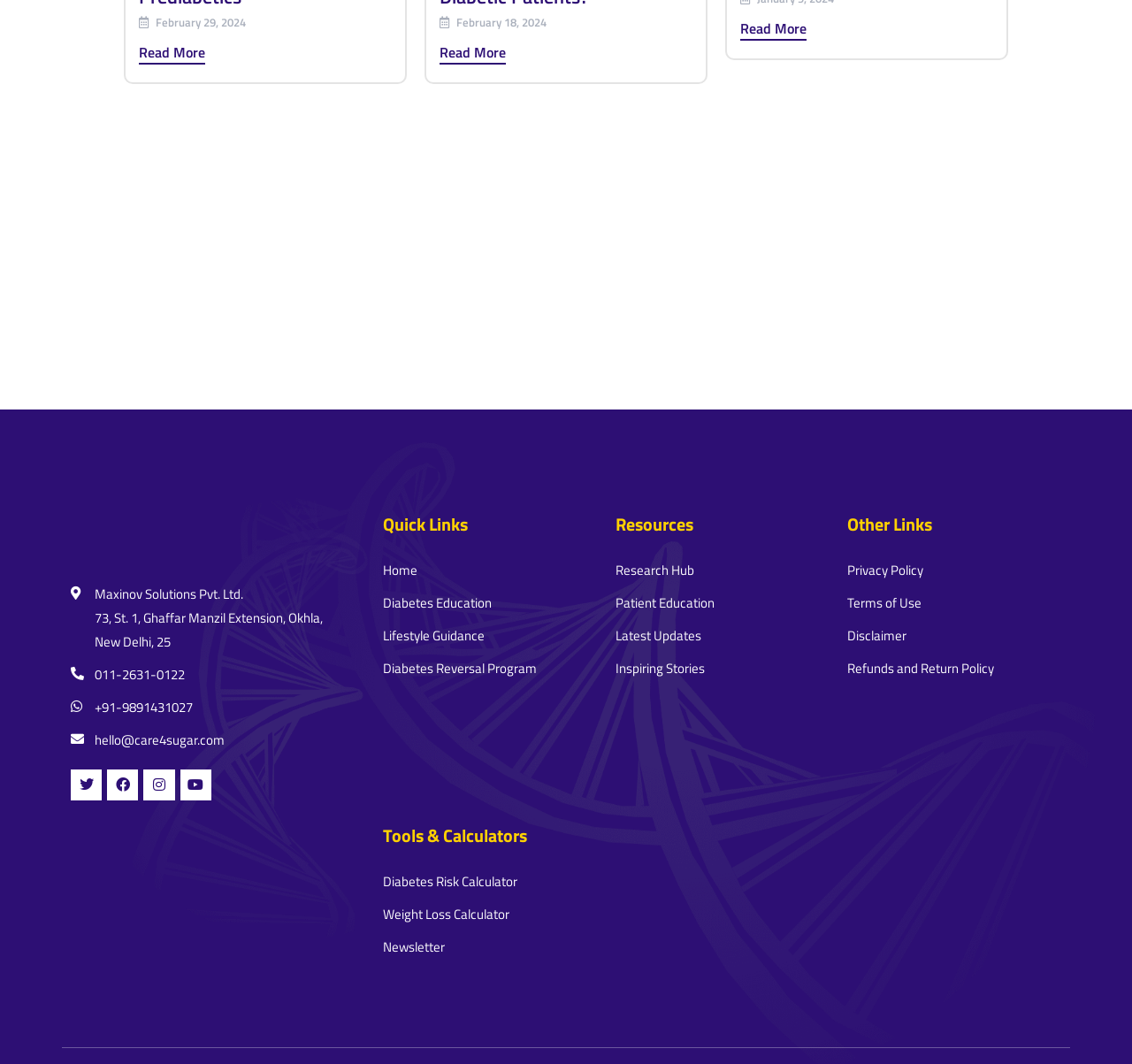Reply to the question below using a single word or brief phrase:
What is the date mentioned at the top left?

February 29, 2024